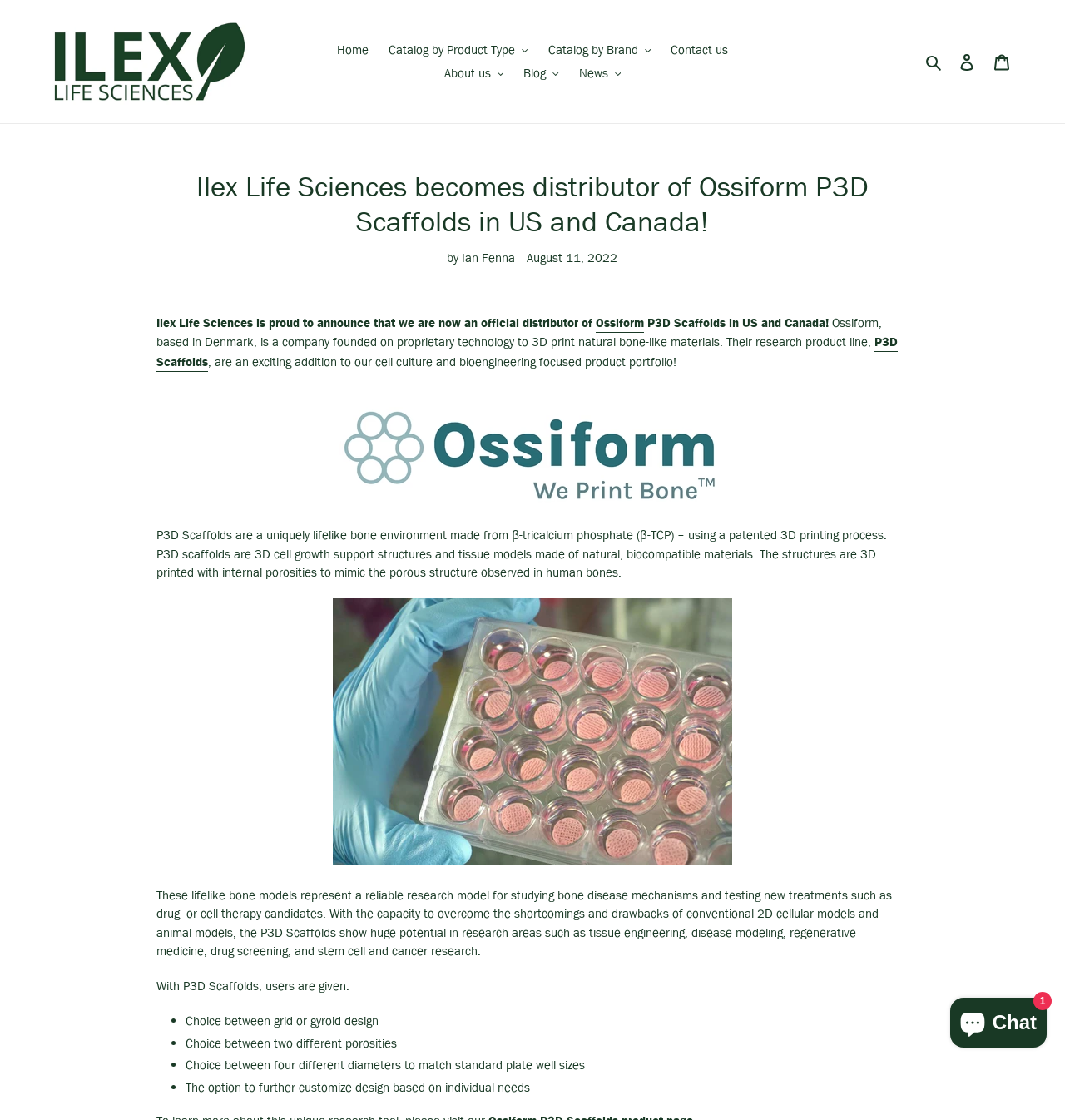How many design options are available for P3D Scaffolds?
Answer the question with a single word or phrase by looking at the picture.

Four